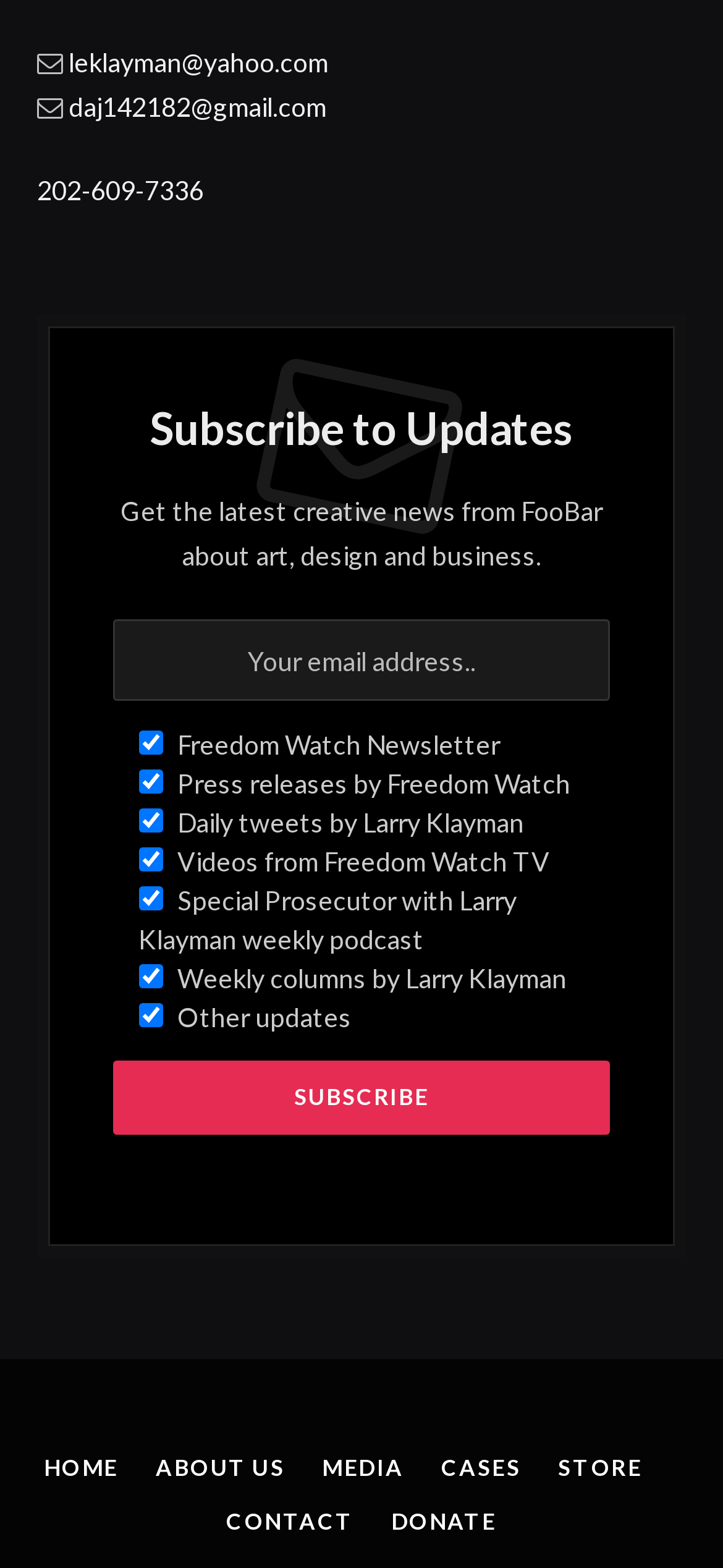Identify the bounding box coordinates for the element you need to click to achieve the following task: "Click on LOGIN". The coordinates must be four float values ranging from 0 to 1, formatted as [left, top, right, bottom].

None